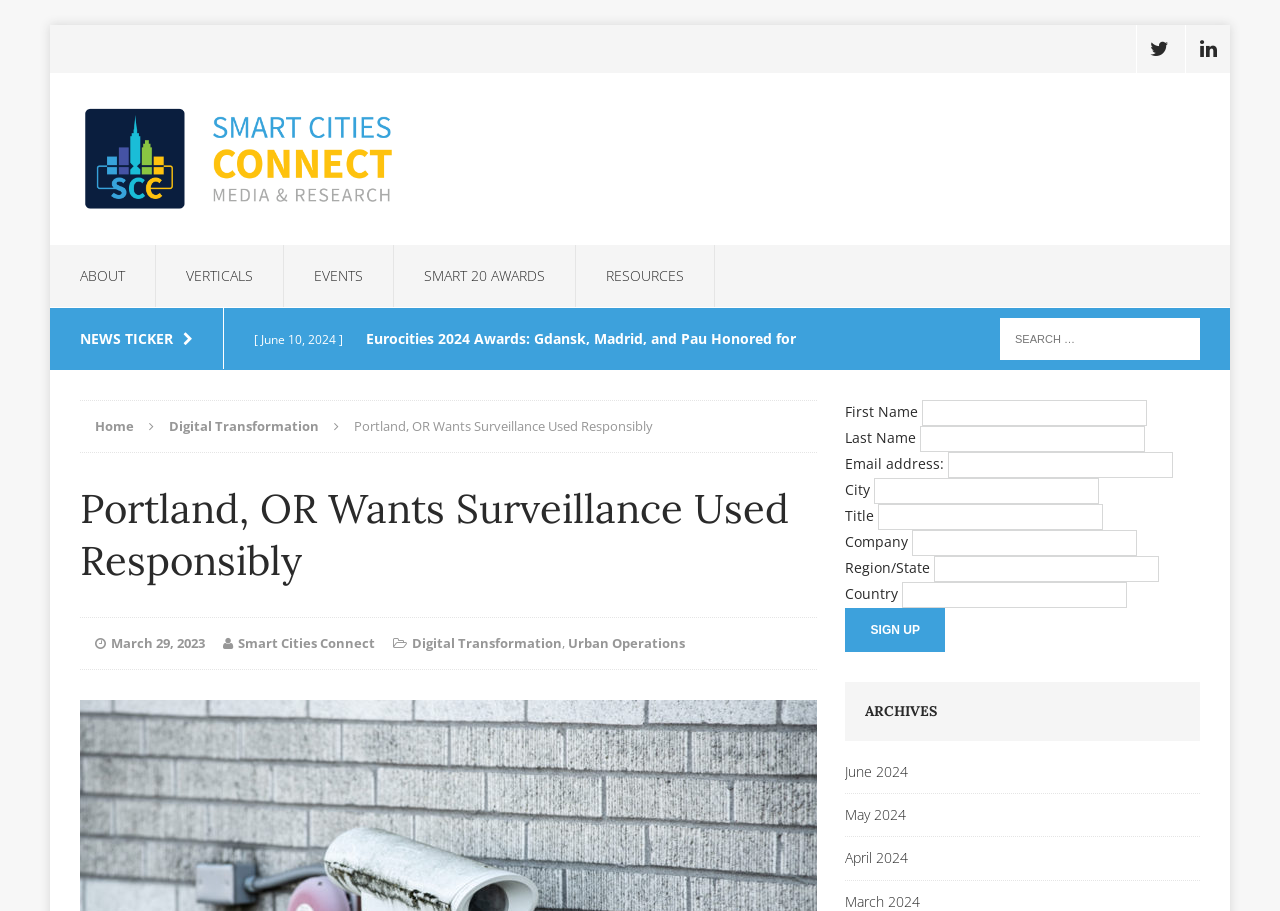Kindly provide the bounding box coordinates of the section you need to click on to fulfill the given instruction: "Search for something".

[0.781, 0.35, 0.938, 0.396]